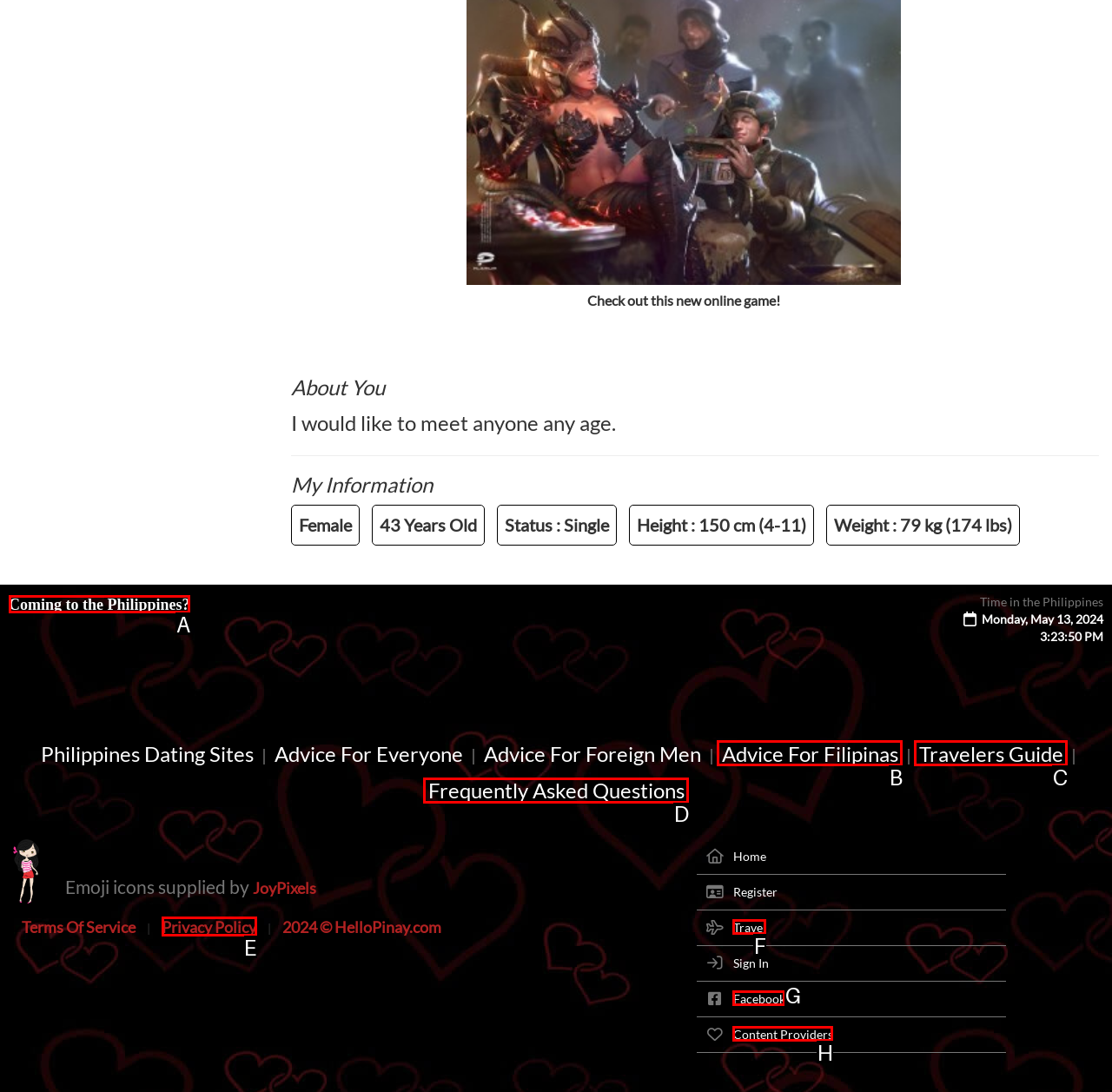From the options presented, which lettered element matches this description: Coming to the Philippines?
Reply solely with the letter of the matching option.

A